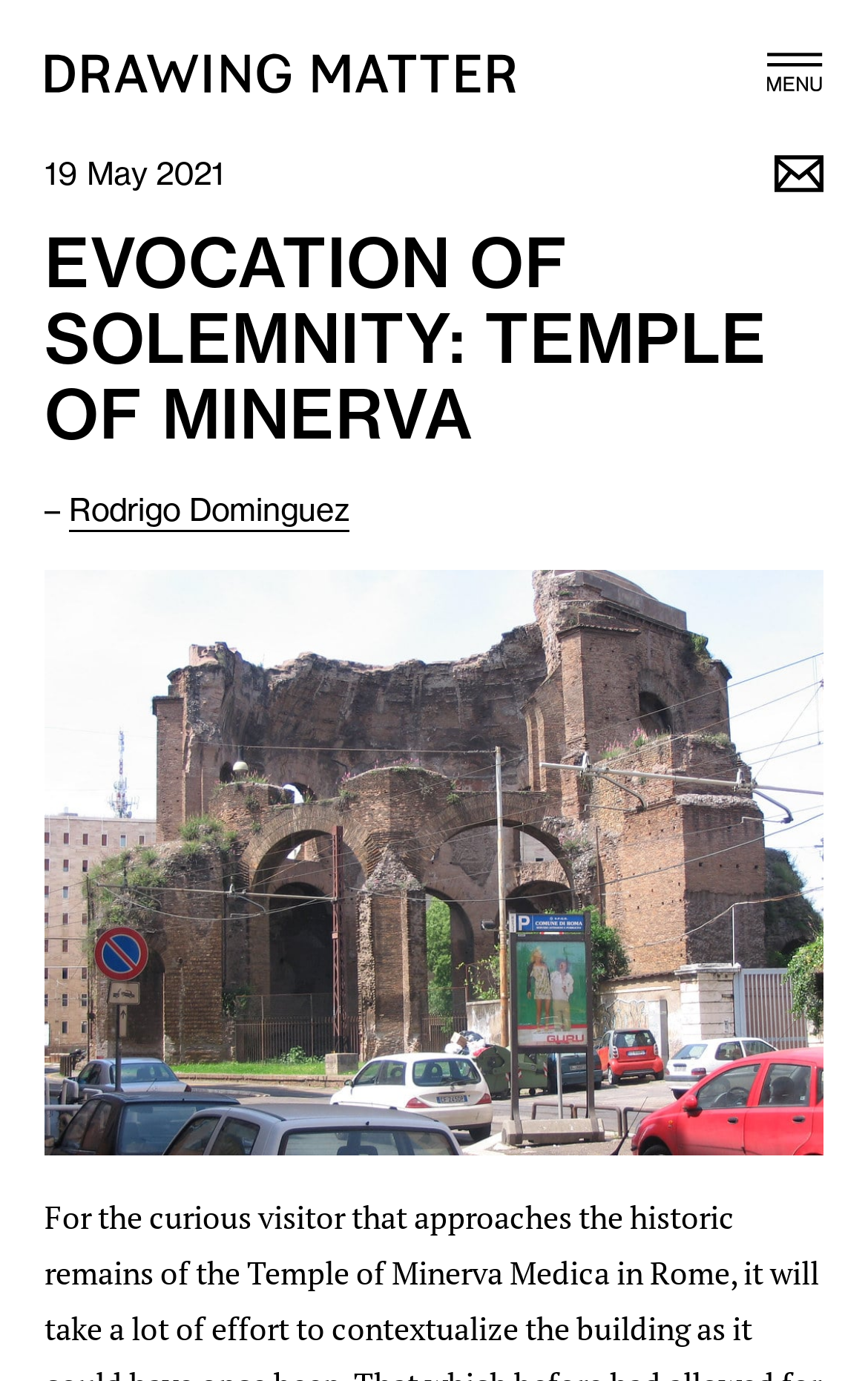Pinpoint the bounding box coordinates of the clickable area necessary to execute the following instruction: "Go to main content". The coordinates should be given as four float numbers between 0 and 1, namely [left, top, right, bottom].

None